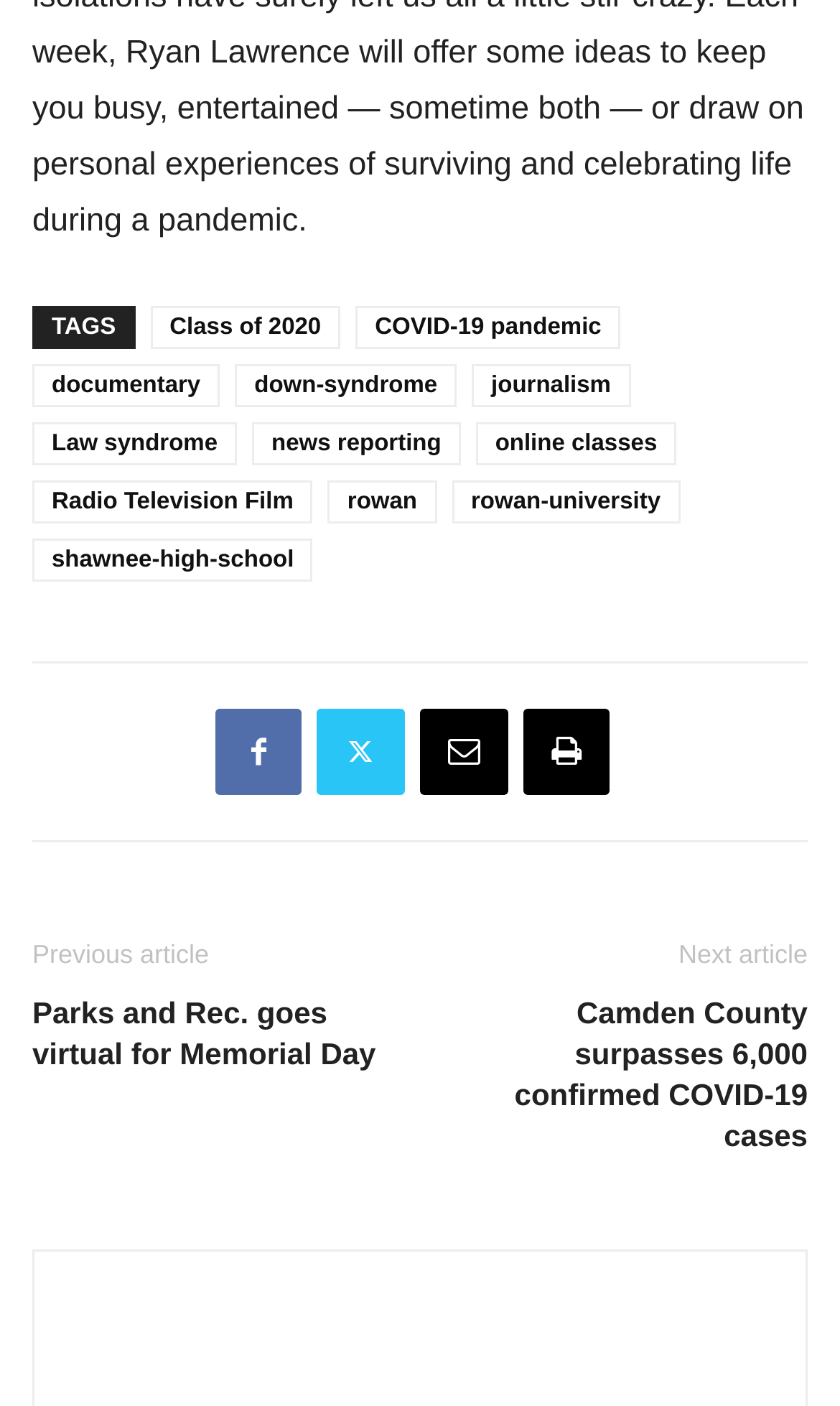Locate the coordinates of the bounding box for the clickable region that fulfills this instruction: "Edit the content".

None